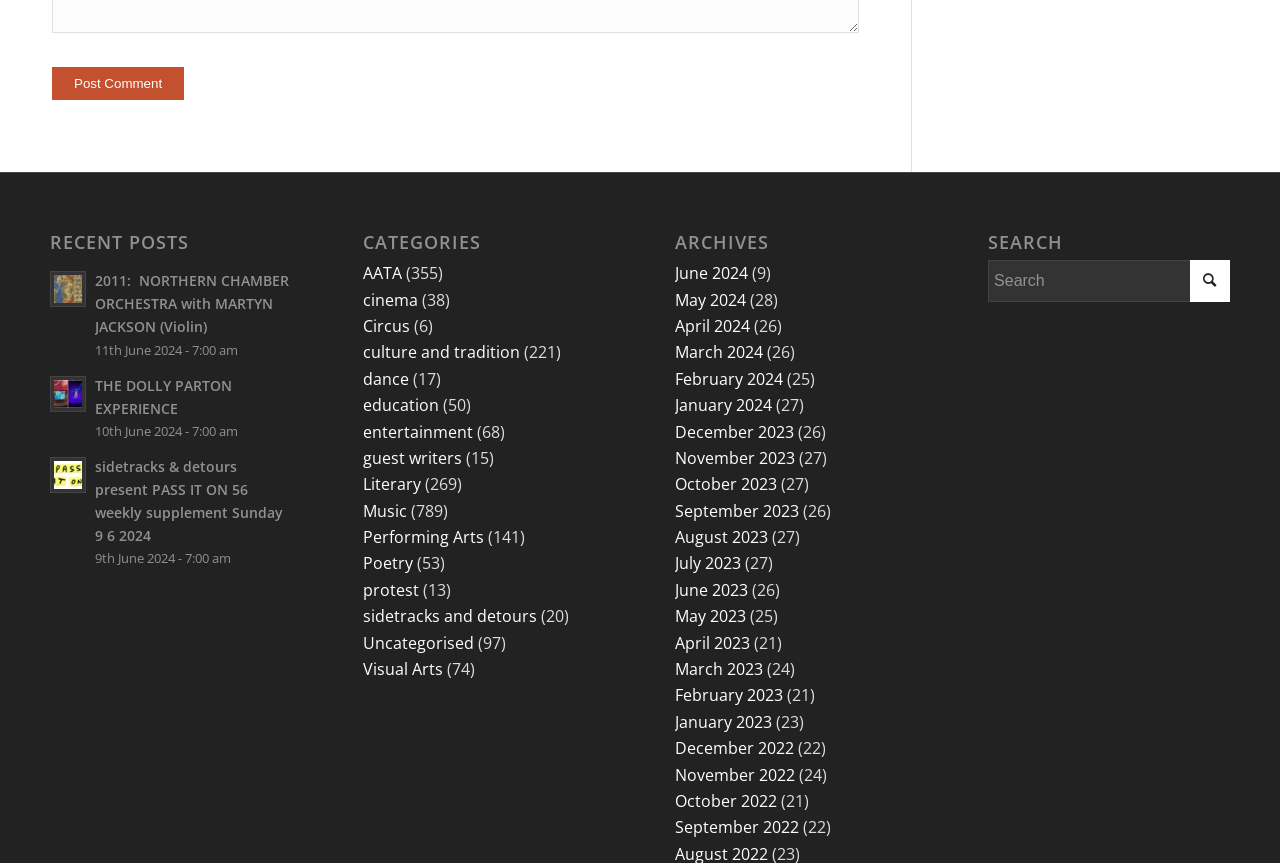Identify the bounding box coordinates of the clickable region required to complete the instruction: "Read the article about Northern Chamber Orchestra". The coordinates should be given as four float numbers within the range of 0 and 1, i.e., [left, top, right, bottom].

[0.039, 0.31, 0.228, 0.419]